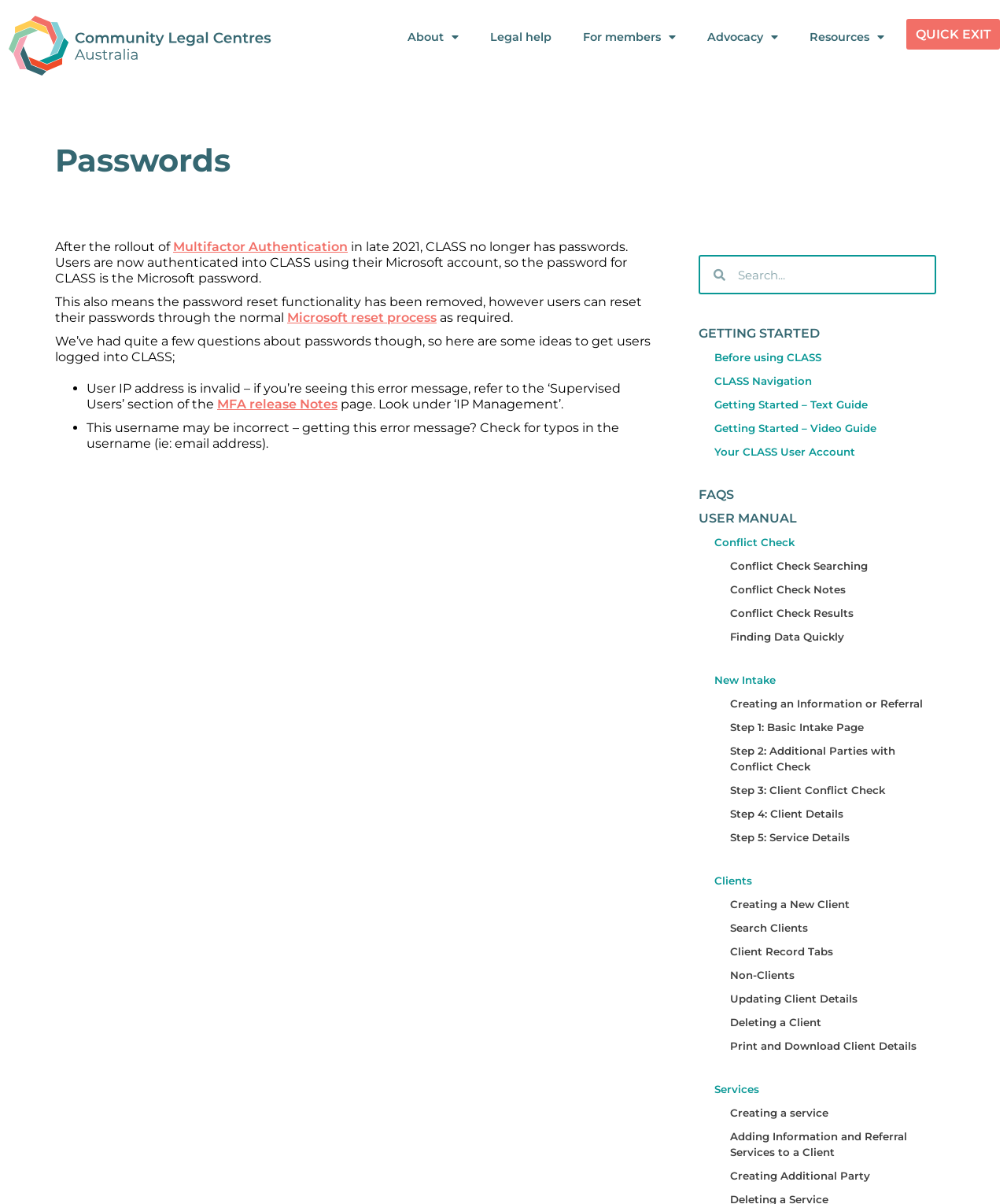Please provide a detailed answer to the question below based on the screenshot: 
What type of guides are available for getting started with CLASS?

The webpage lists links to 'Getting Started – Text Guide' and 'Getting Started – Video Guide', which indicates that both text-based and video-based guides are available to help users get started with CLASS.